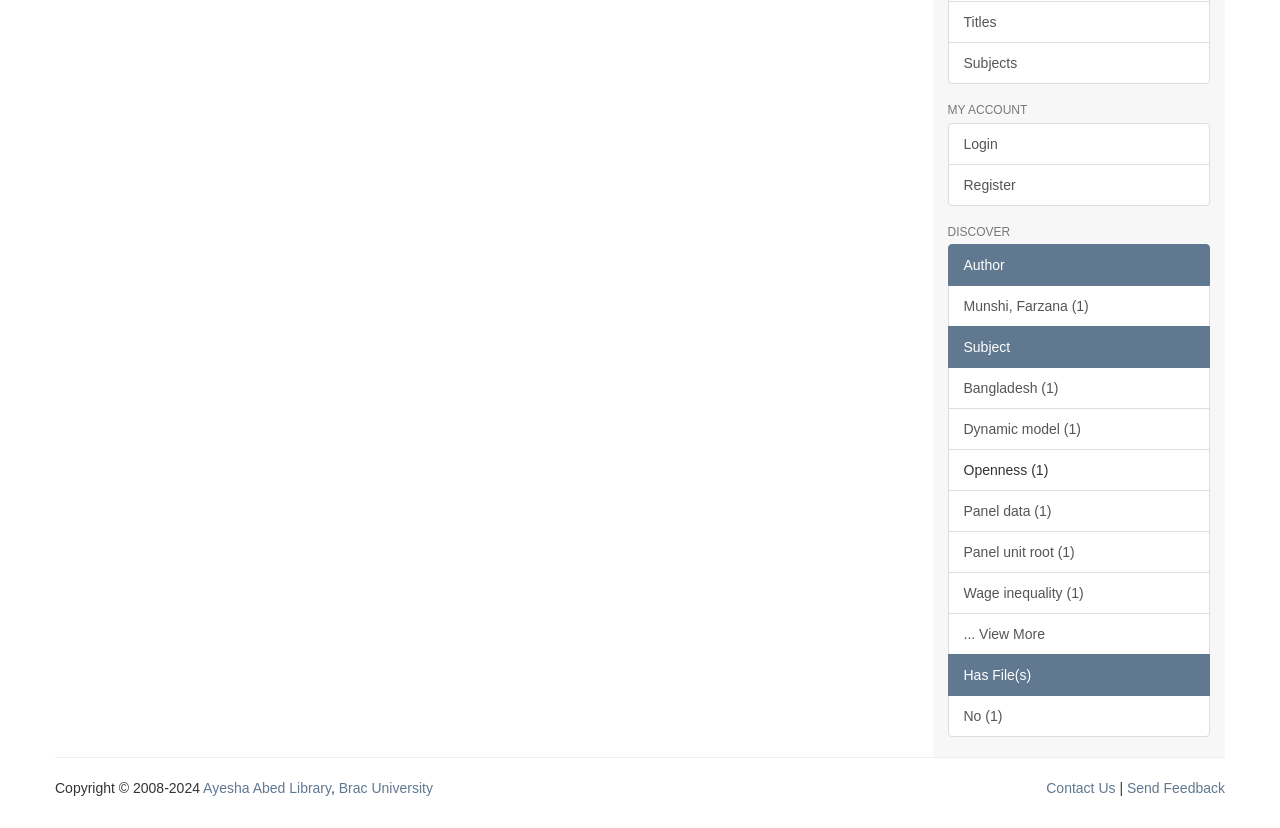Find and provide the bounding box coordinates for the UI element described here: "Bangladesh (1)". The coordinates should be given as four float numbers between 0 and 1: [left, top, right, bottom].

[0.74, 0.443, 0.945, 0.494]